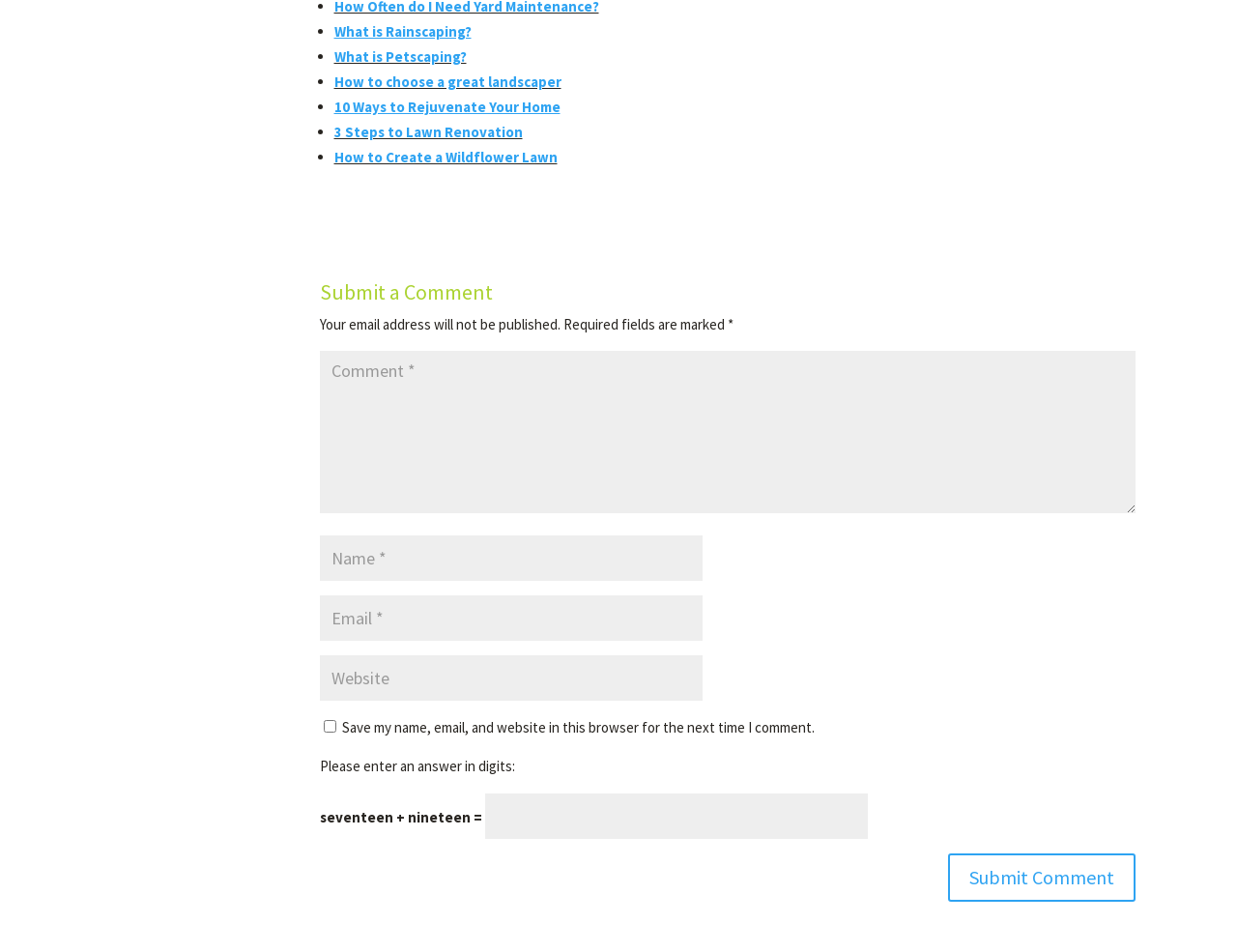Please find the bounding box coordinates of the element that must be clicked to perform the given instruction: "Submit a comment". The coordinates should be four float numbers from 0 to 1, i.e., [left, top, right, bottom].

[0.766, 0.896, 0.918, 0.947]